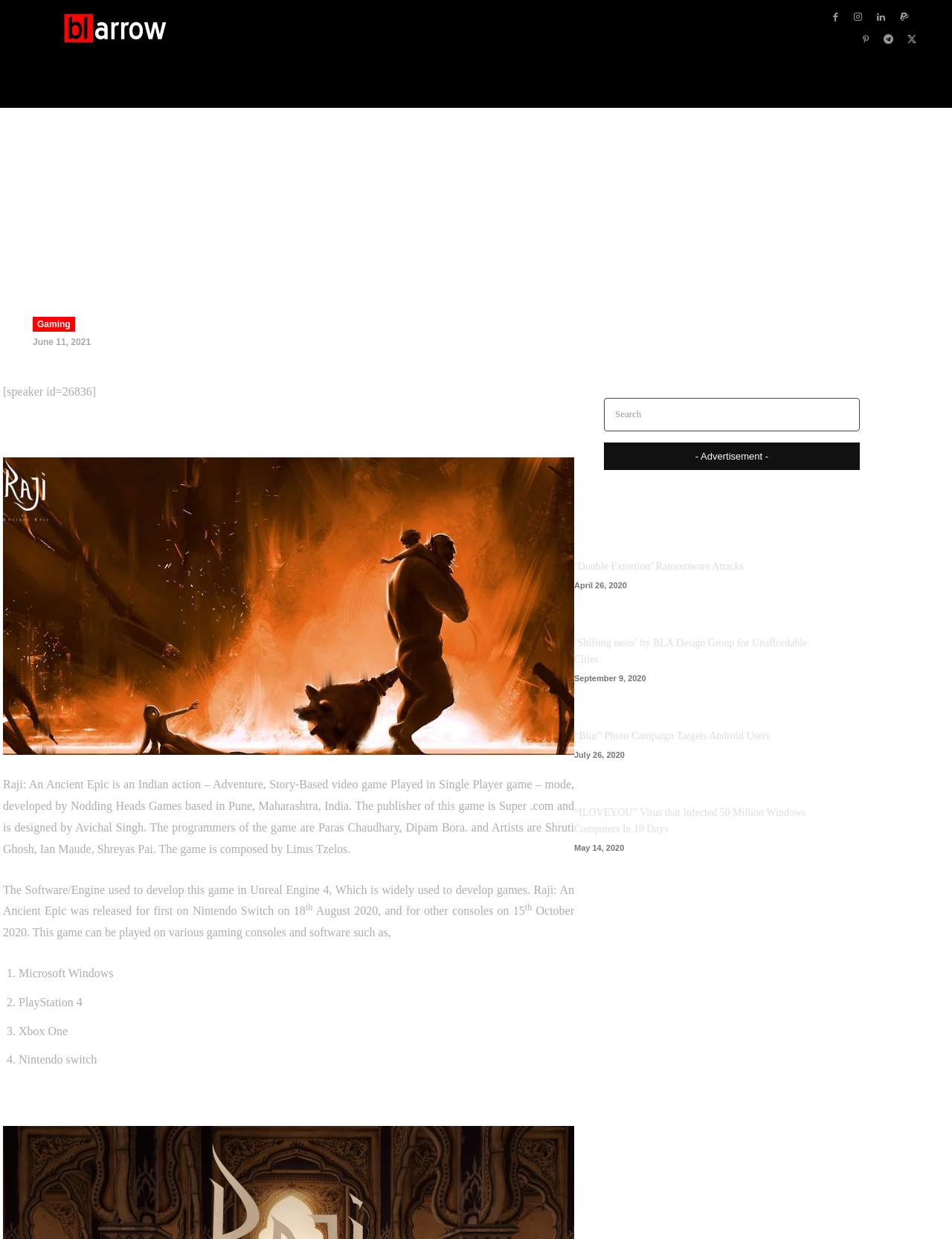Please provide a detailed answer to the question below based on the screenshot: 
On which platforms can the game be played?

The platforms on which the game can be played are listed in the static text 'This game can be played on various gaming consoles and software such as...' followed by a list of platforms.